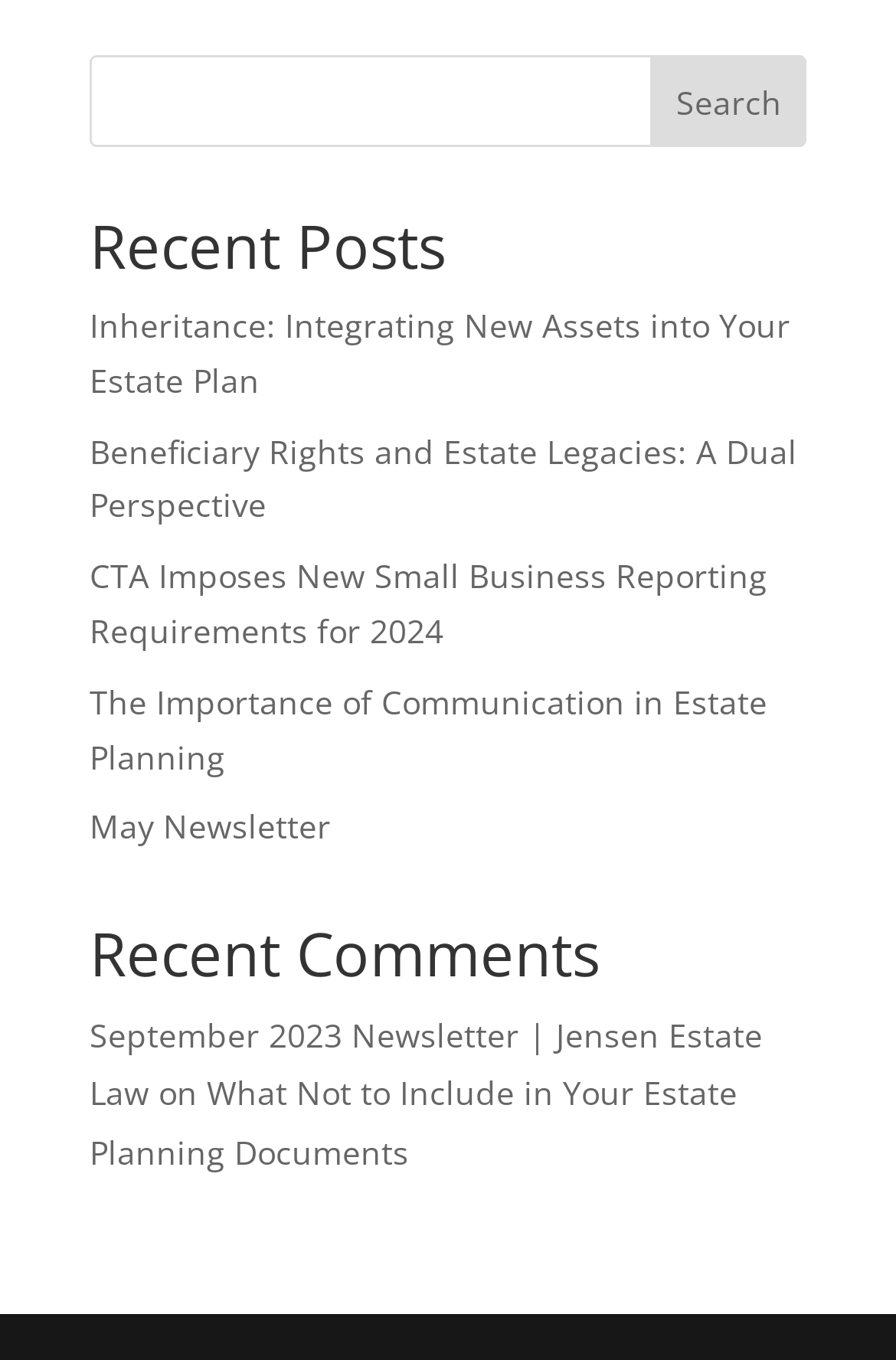What is the purpose of the 'Recent Comments' section?
From the screenshot, supply a one-word or short-phrase answer.

To display recent comments